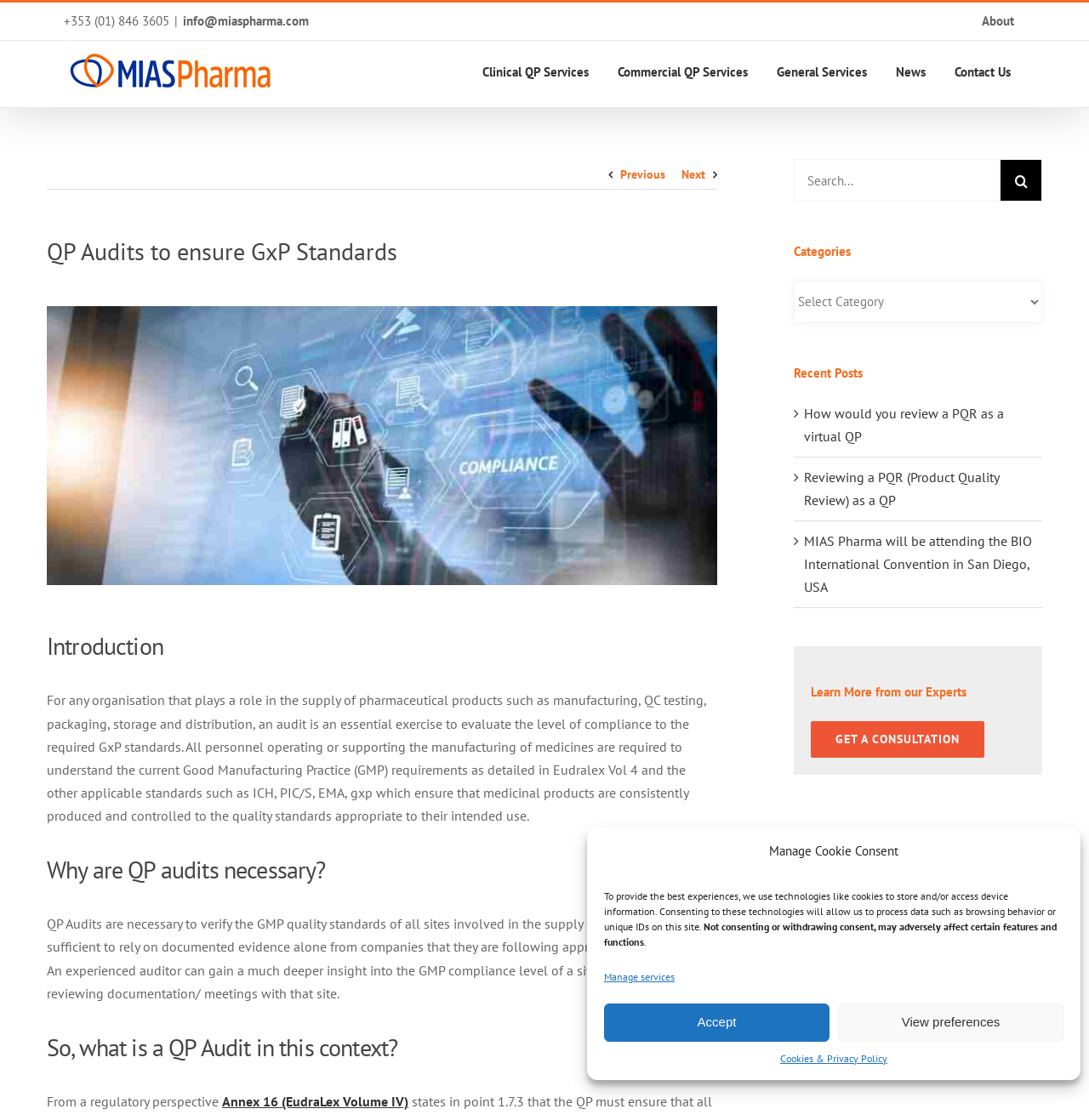Offer an extensive depiction of the webpage and its key elements.

The webpage is about QP Audits to ensure GxP Standards, specifically for pharmaceutical products. At the top, there is a dialog box for managing cookie consent, which includes a description of how the website uses technologies like cookies and a button to accept or view preferences.

Below the dialog box, there is a navigation menu with links to "About", "Clinical QP Services", "Commercial QP Services", "General Services", "News", and "Contact Us". On the left side, there is a logo of MIAS Pharma, along with contact information, including a phone number and email address.

The main content of the webpage is divided into sections, starting with an introduction to QP Audits, which explains the importance of audits in ensuring compliance with GxP standards in the pharmaceutical industry. This is followed by sections on why QP audits are necessary, what a QP audit entails, and the regulatory perspective.

On the right side, there is a search bar with a search button, as well as a section for categories and recent posts. The recent posts section includes links to three articles, including "How would you review a PQR as a virtual QP", "Reviewing a PQR (Product Quality Review) as a QP", and "MIAS Pharma will be attending the BIO International Convention in San Diego, USA". There is also a call-to-action button to "GET A CONSULTATION" from the experts.

At the bottom of the page, there is a link to go back to the top of the page.